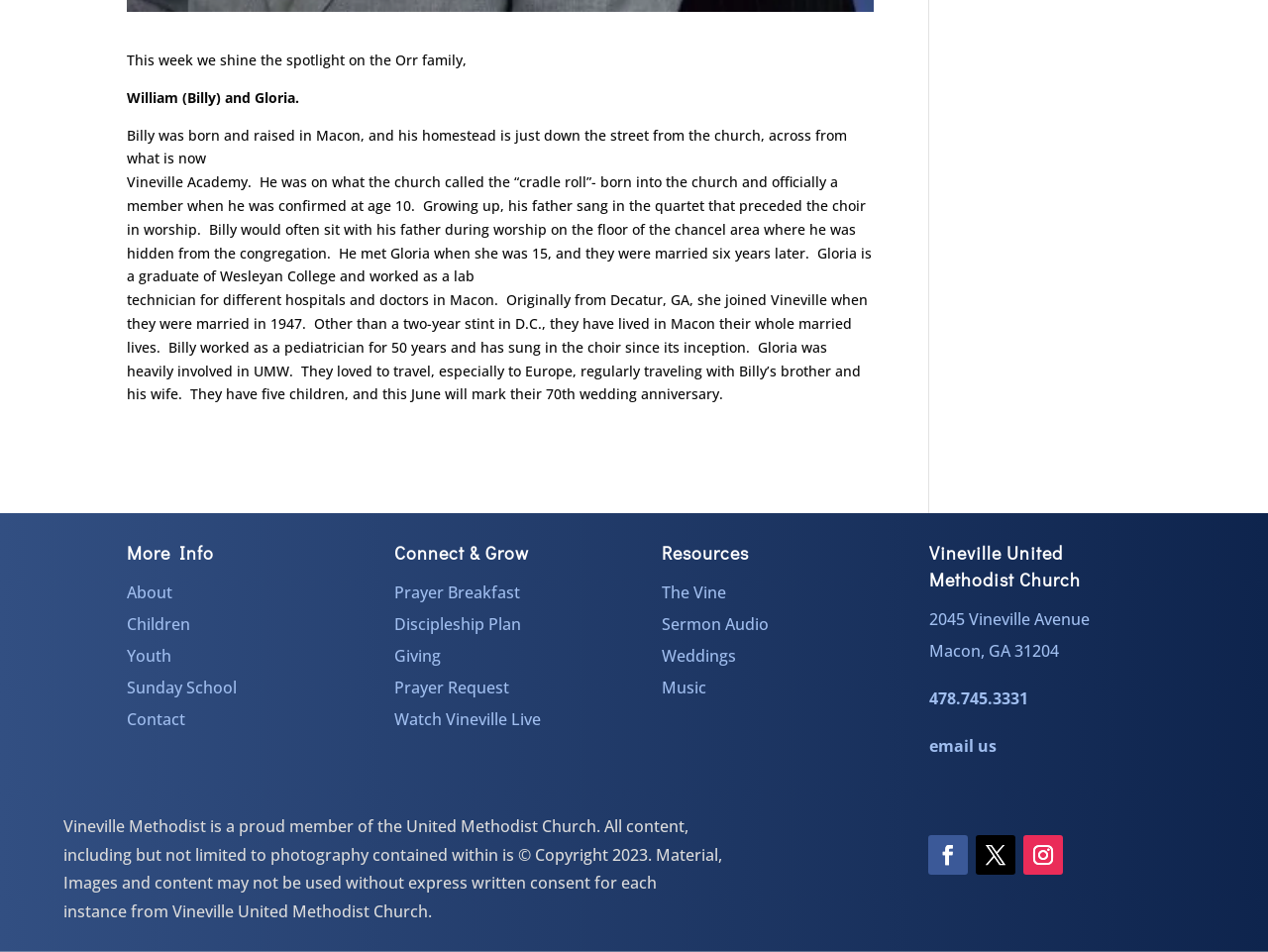Given the element description Macon, GA 31204, predict the bounding box coordinates for the UI element in the webpage screenshot. The format should be (top-left x, top-left y, bottom-right x, bottom-right y), and the values should be between 0 and 1.

[0.733, 0.672, 0.835, 0.695]